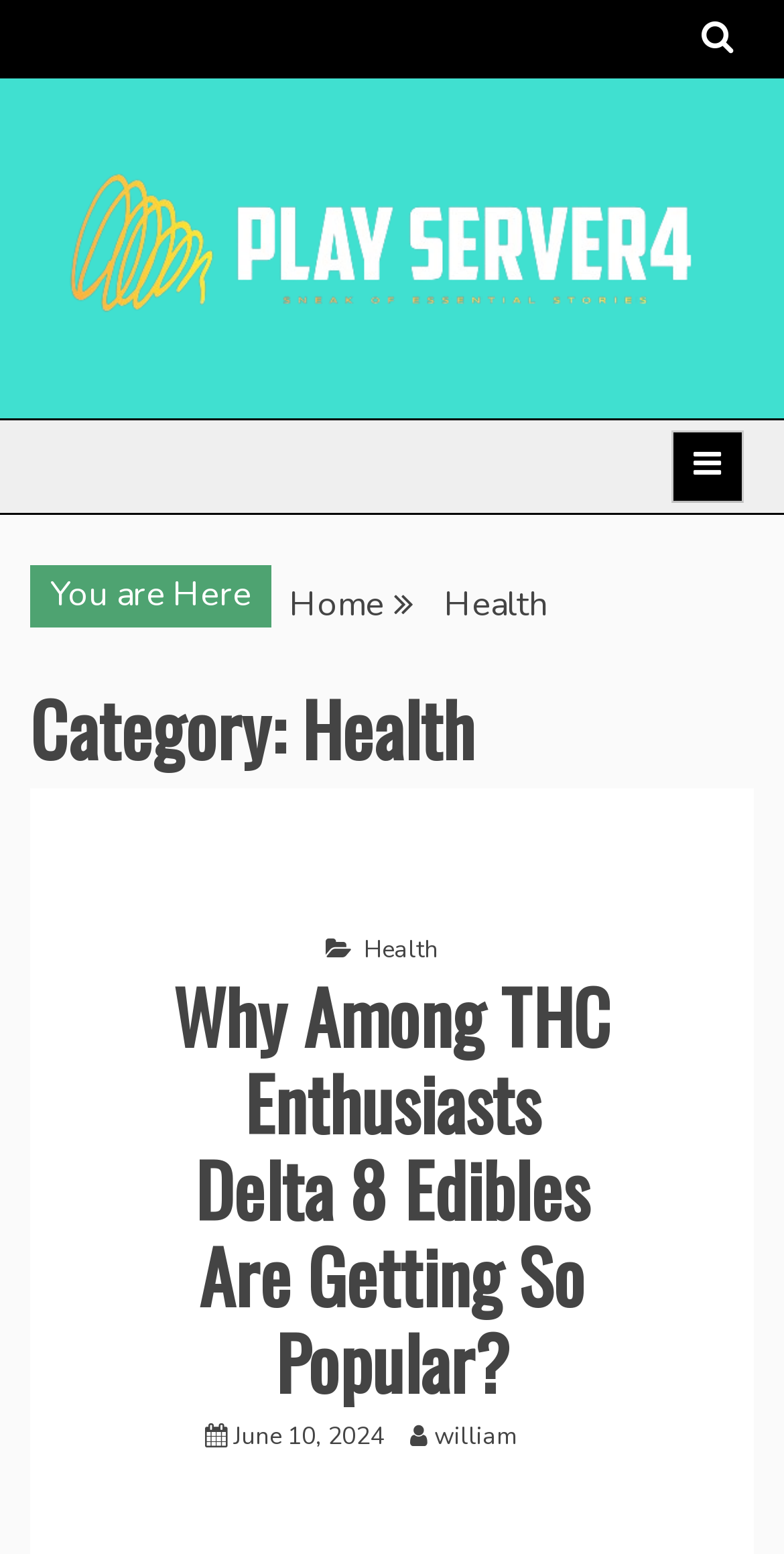Specify the bounding box coordinates of the element's area that should be clicked to execute the given instruction: "Click on the Play Server4 logo". The coordinates should be four float numbers between 0 and 1, i.e., [left, top, right, bottom].

[0.038, 0.089, 0.962, 0.23]